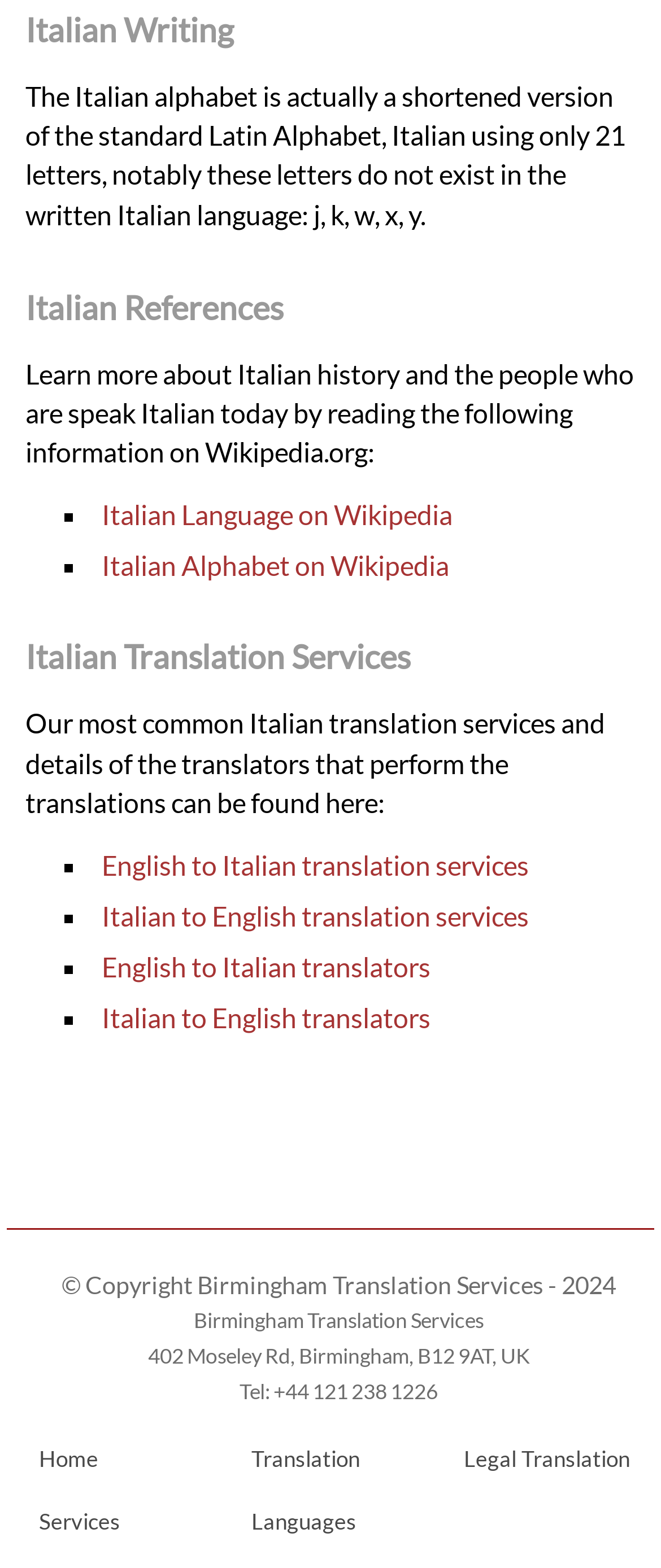Please specify the bounding box coordinates of the clickable section necessary to execute the following command: "Learn about Italian language on Wikipedia".

[0.154, 0.318, 0.685, 0.339]